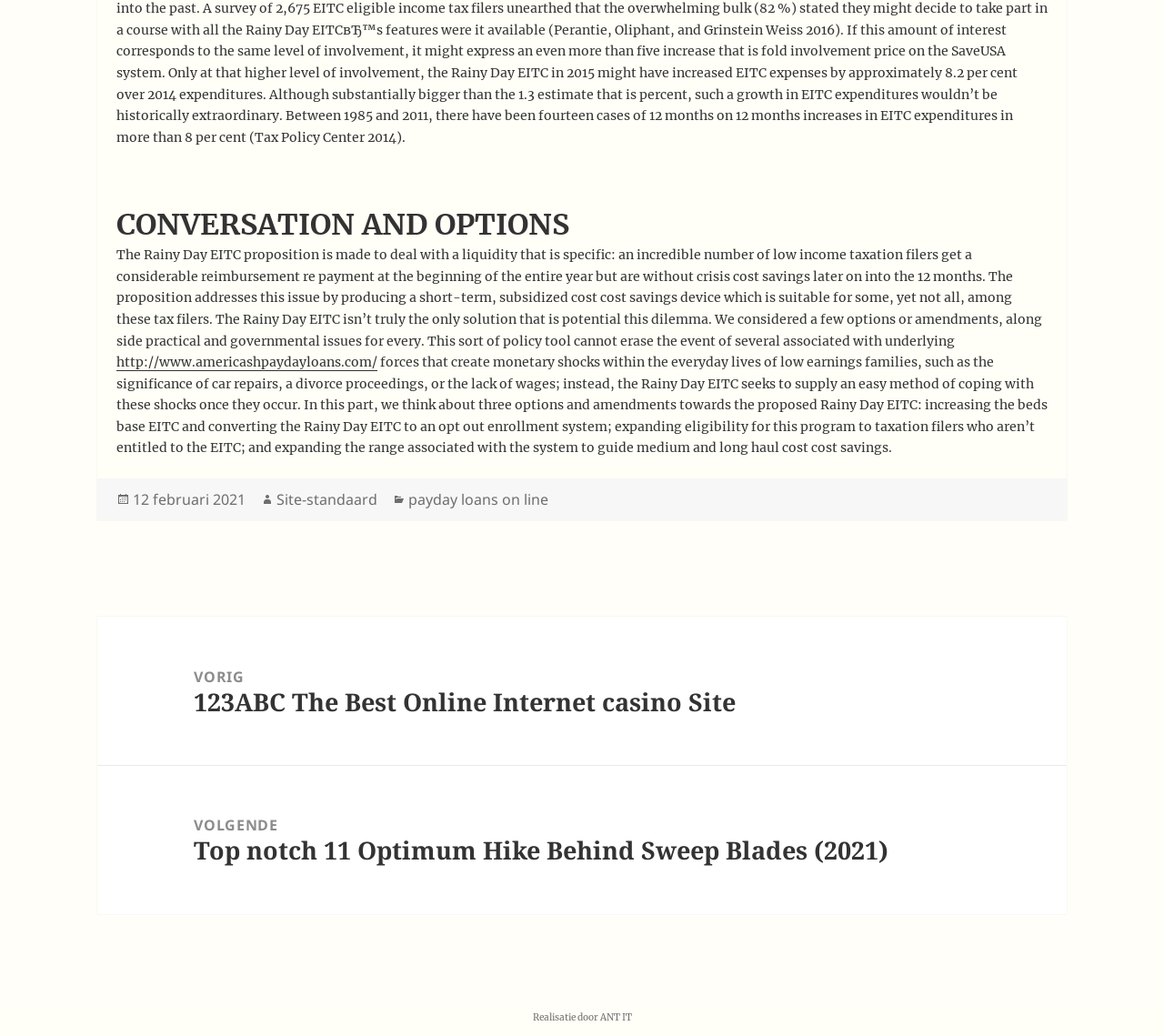What is the previous article about?
Examine the webpage screenshot and provide an in-depth answer to the question.

The previous article can be found in the navigation section of the webpage. The link 'Vorig bericht: 123ABC The Best Online Internet casino Site' indicates that the previous article is about 123ABC The Best Online Internet casino Site.